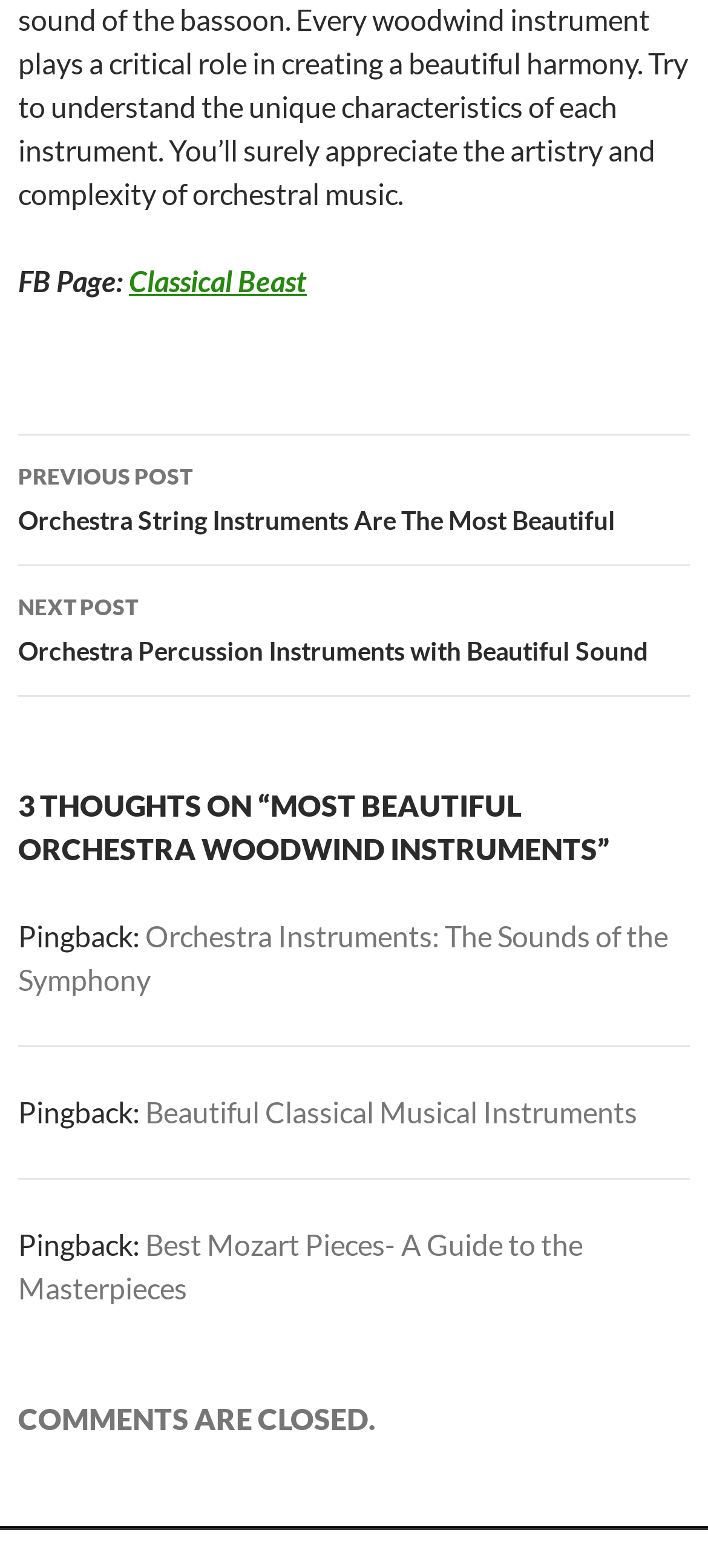What is the text above the 'PREVIOUS POST' link? Analyze the screenshot and reply with just one word or a short phrase.

Post navigation